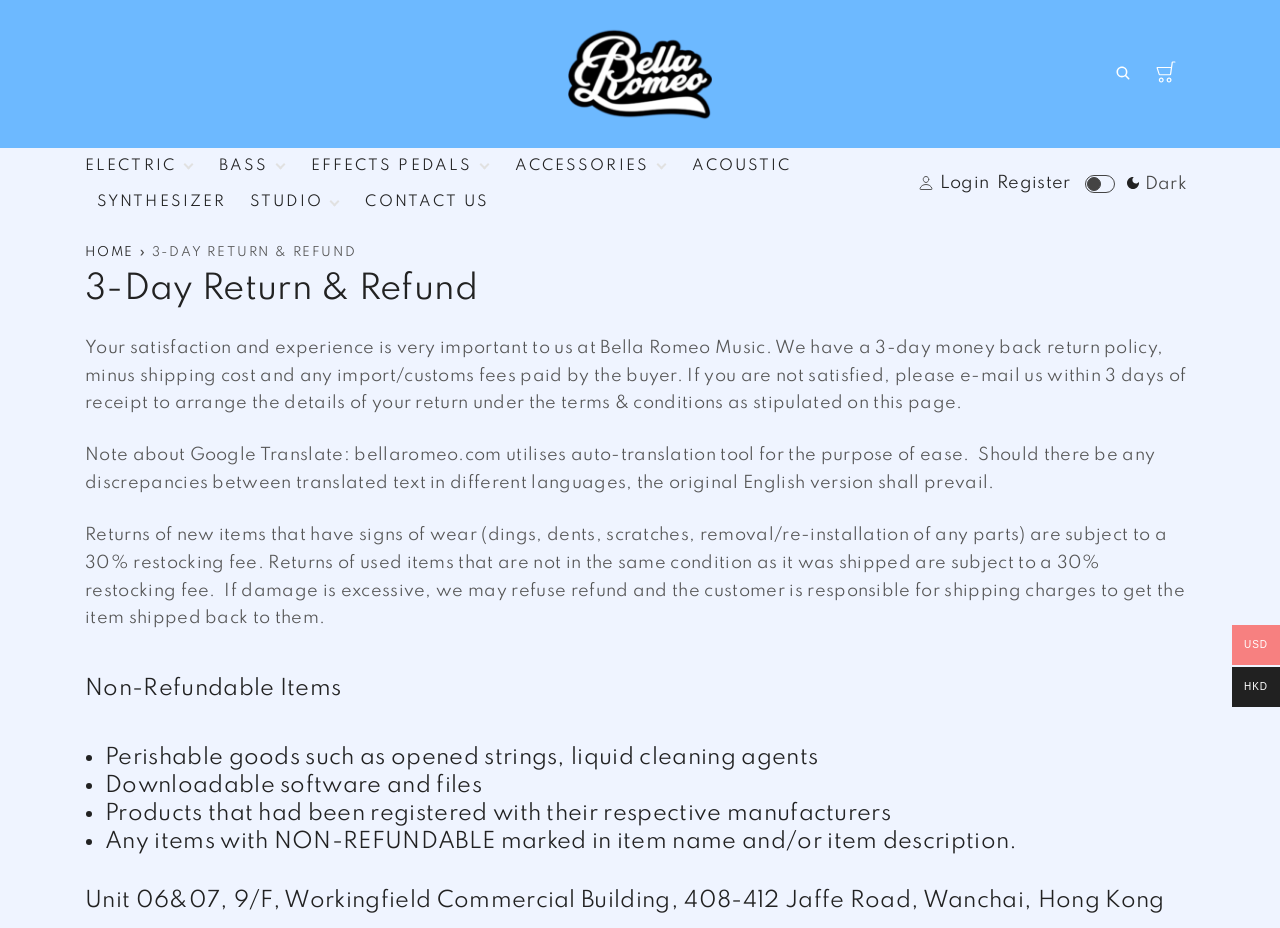Please identify the bounding box coordinates of the element that needs to be clicked to perform the following instruction: "View cart".

[0.9, 0.057, 0.927, 0.102]